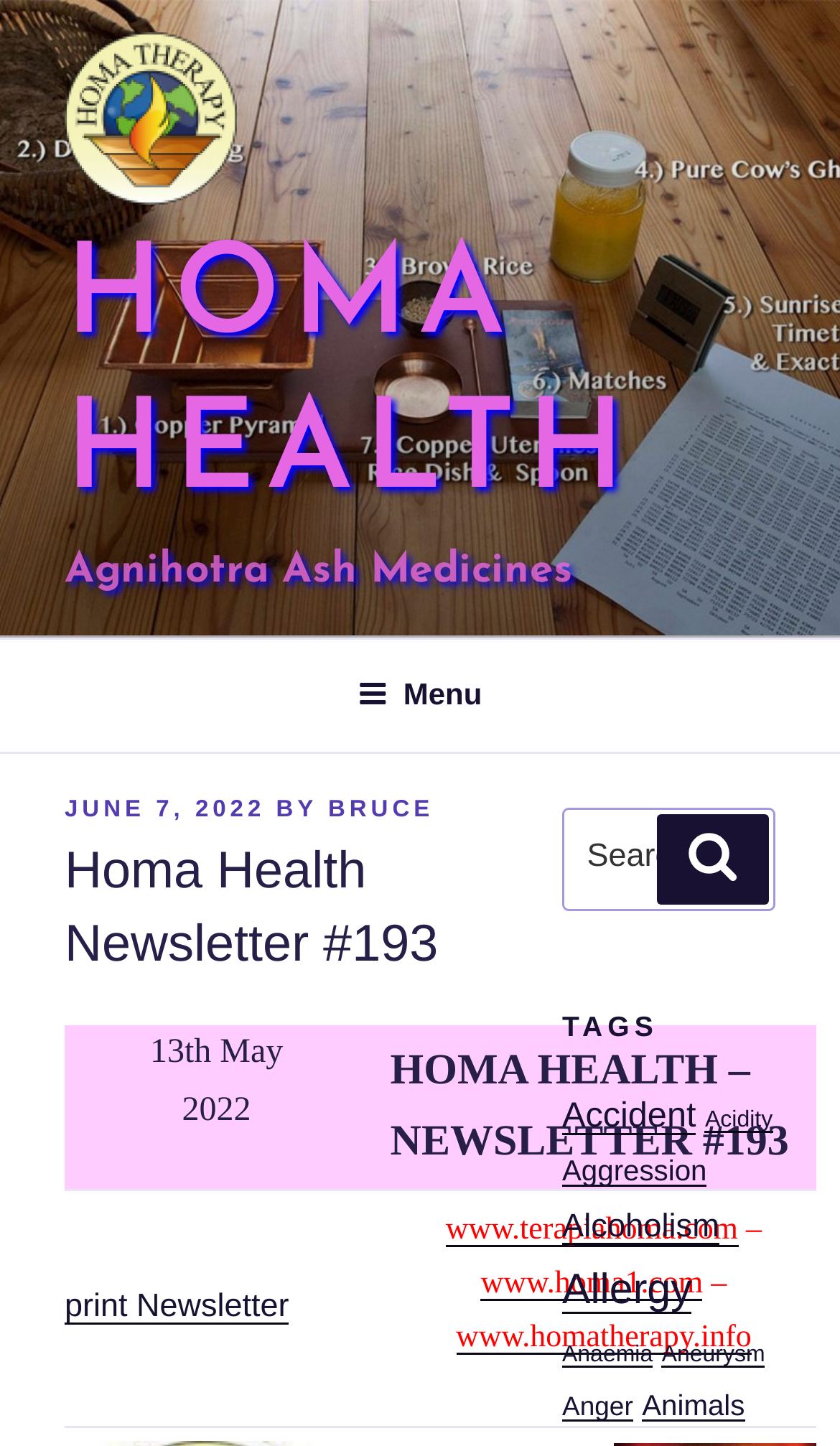Please give the bounding box coordinates of the area that should be clicked to fulfill the following instruction: "Read the Homa Health Newsletter #193". The coordinates should be in the format of four float numbers from 0 to 1, i.e., [left, top, right, bottom].

[0.077, 0.578, 0.627, 0.678]